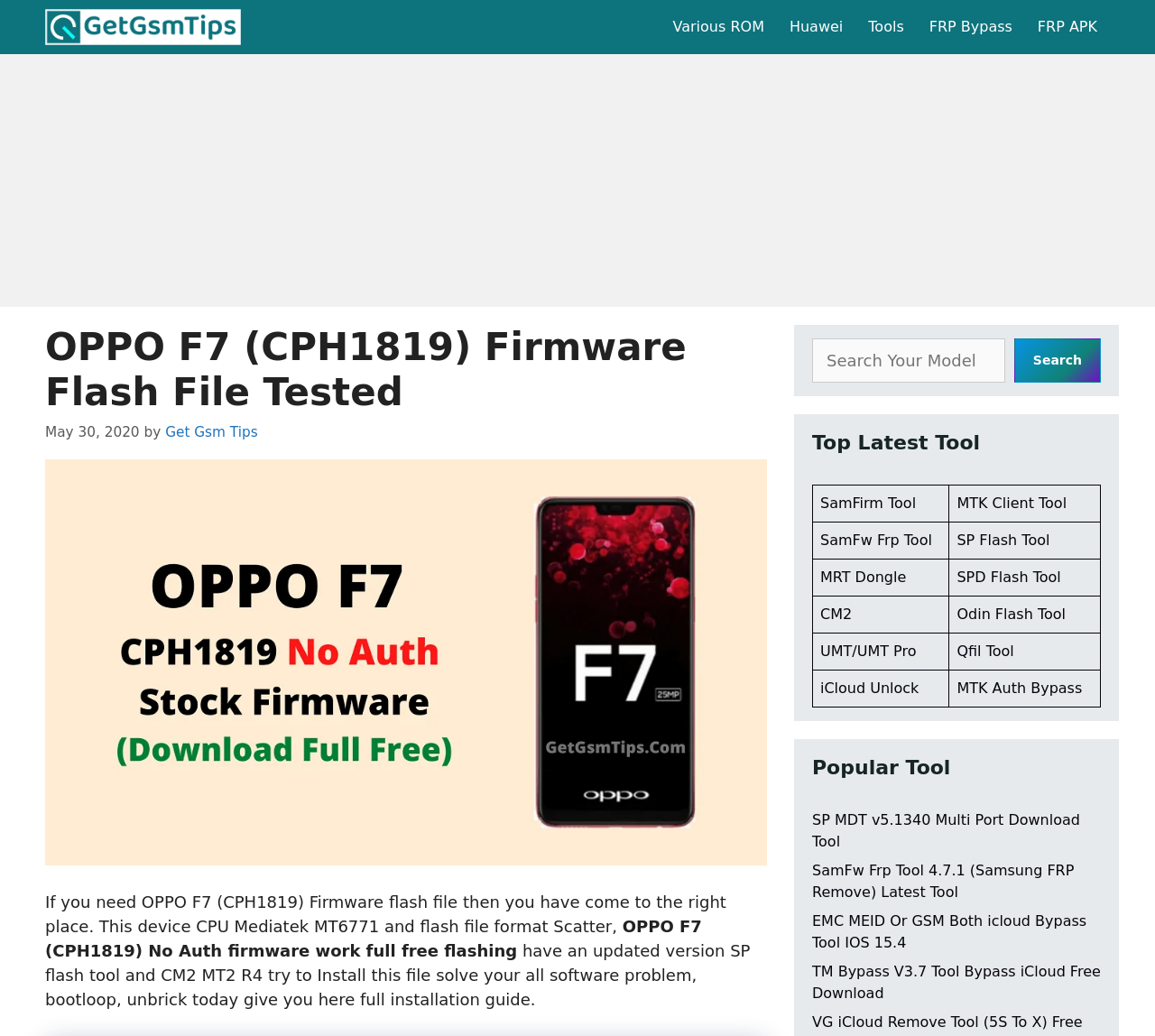Specify the bounding box coordinates of the element's region that should be clicked to achieve the following instruction: "Click on the 'SamFirm Tool' link". The bounding box coordinates consist of four float numbers between 0 and 1, in the format [left, top, right, bottom].

[0.71, 0.477, 0.793, 0.494]